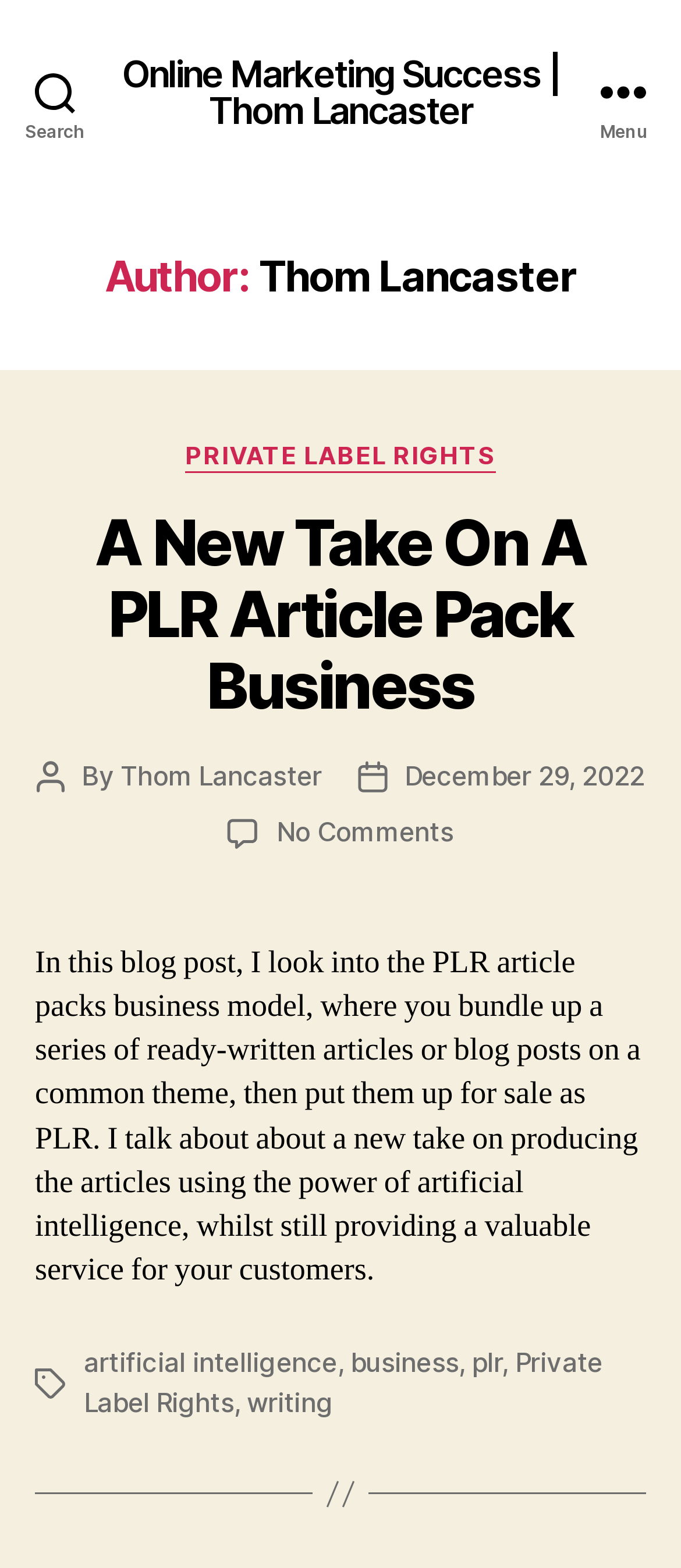Generate a comprehensive description of the webpage.

The webpage is about Thom Lancaster, an online marketing expert, and features a blog post titled "A New Take On A PLR Article Pack Business". At the top, there is a search button on the left and a menu button on the right. Below the menu button, there is a header section with the author's name, Thom Lancaster.

The main content of the page is an article with a heading that matches the title of the blog post. The article discusses the PLR article packs business model and a new approach to producing articles using artificial intelligence. The text is divided into paragraphs, with the main content taking up most of the page.

On the top-right side of the article, there are links to categories, including "PRIVATE LABEL RIGHTS". Below the article's heading, there is information about the post author, Thom Lancaster, and the post date, December 29, 2022. There is also a link to "No Comments" on the post.

At the bottom of the article, there are tags related to the content, including "artificial intelligence", "business", "plr", "Private Label Rights", and "writing". These tags are links that can be clicked to explore related topics.